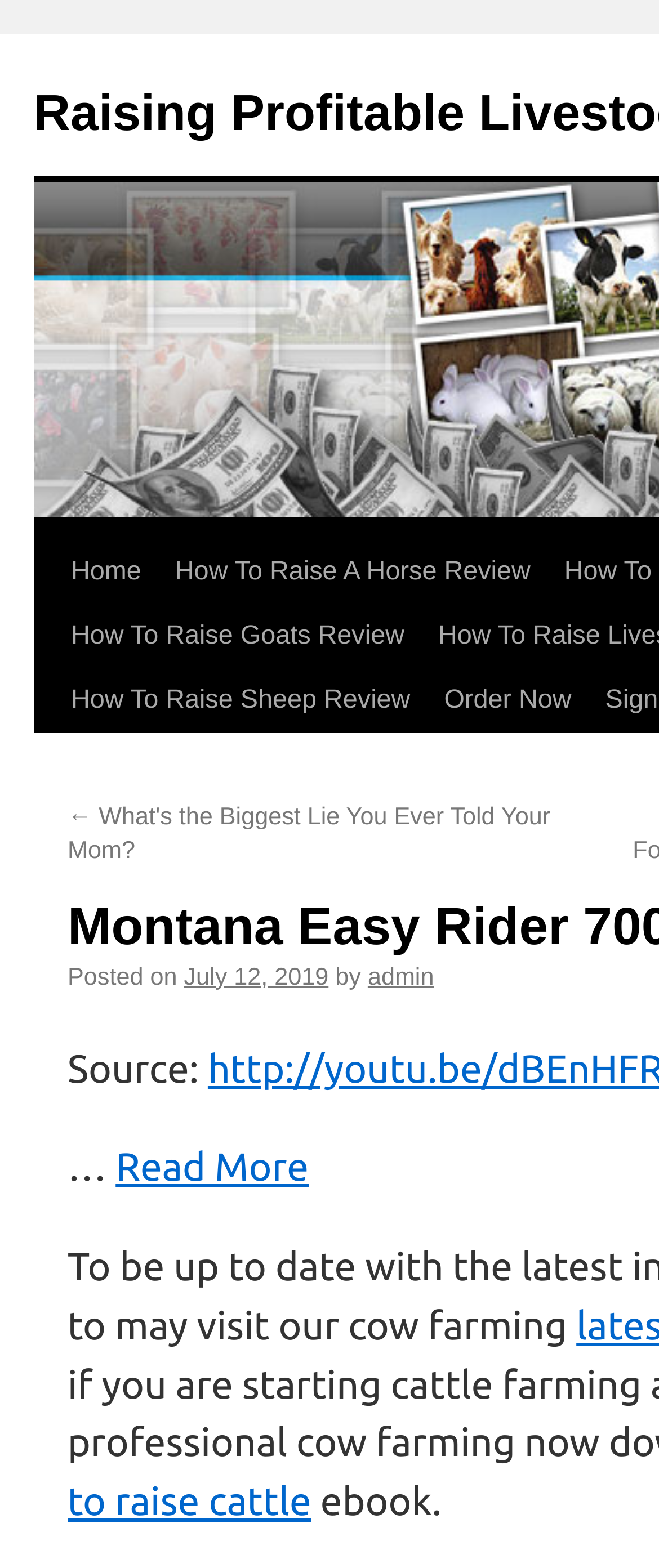What is the purpose of the 'Order Now' button?
Based on the image, answer the question with a single word or brief phrase.

To purchase a product